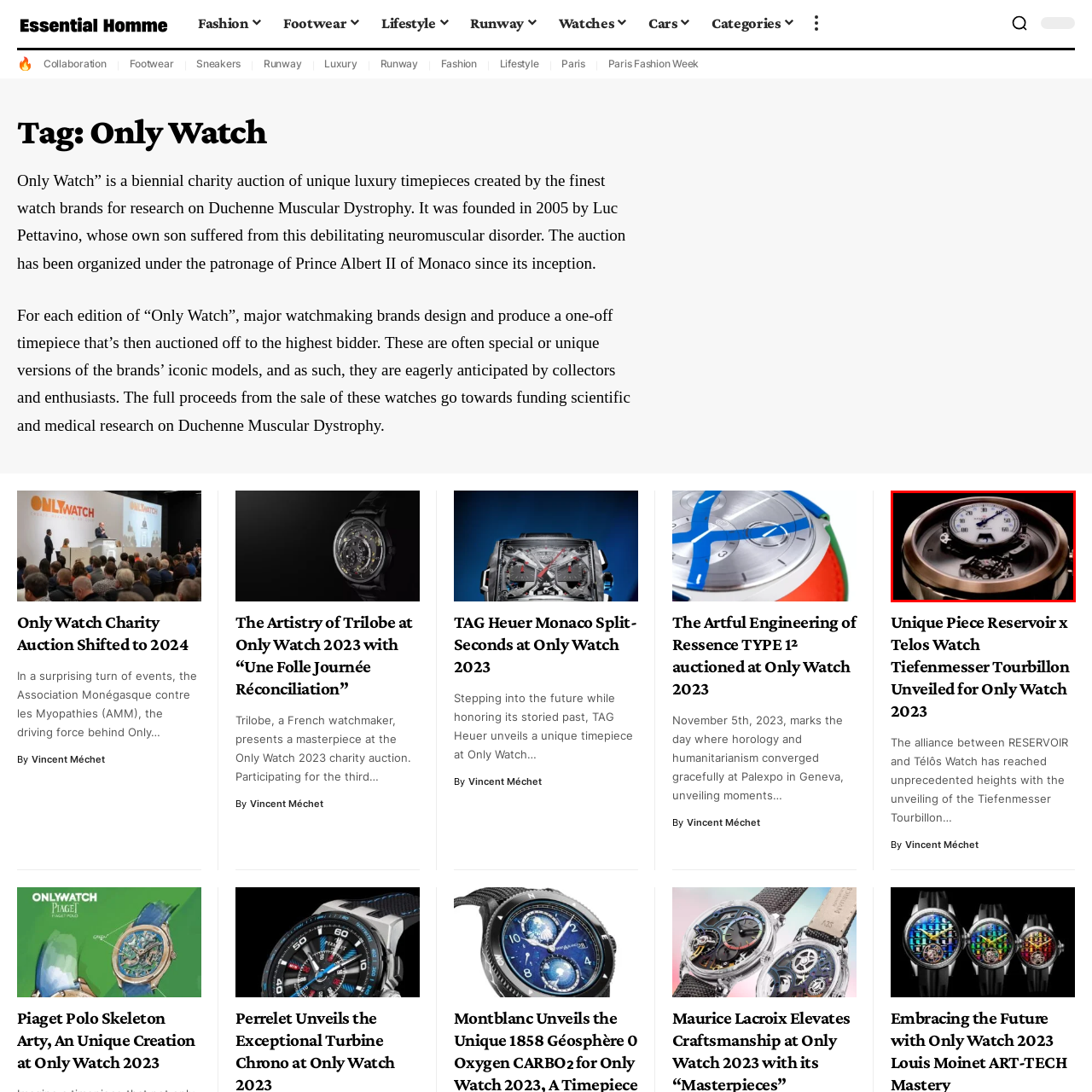Observe the image within the red outline and respond to the ensuing question with a detailed explanation based on the visual aspects of the image: 
What is the purpose of the collaboration?

The caption states that the collaboration between Reservoir and Télôs Watch aims to capture the attention of collectors and horological enthusiasts alike, while also supporting a noble cause, indicating that the purpose of the collaboration is to support a noble cause.